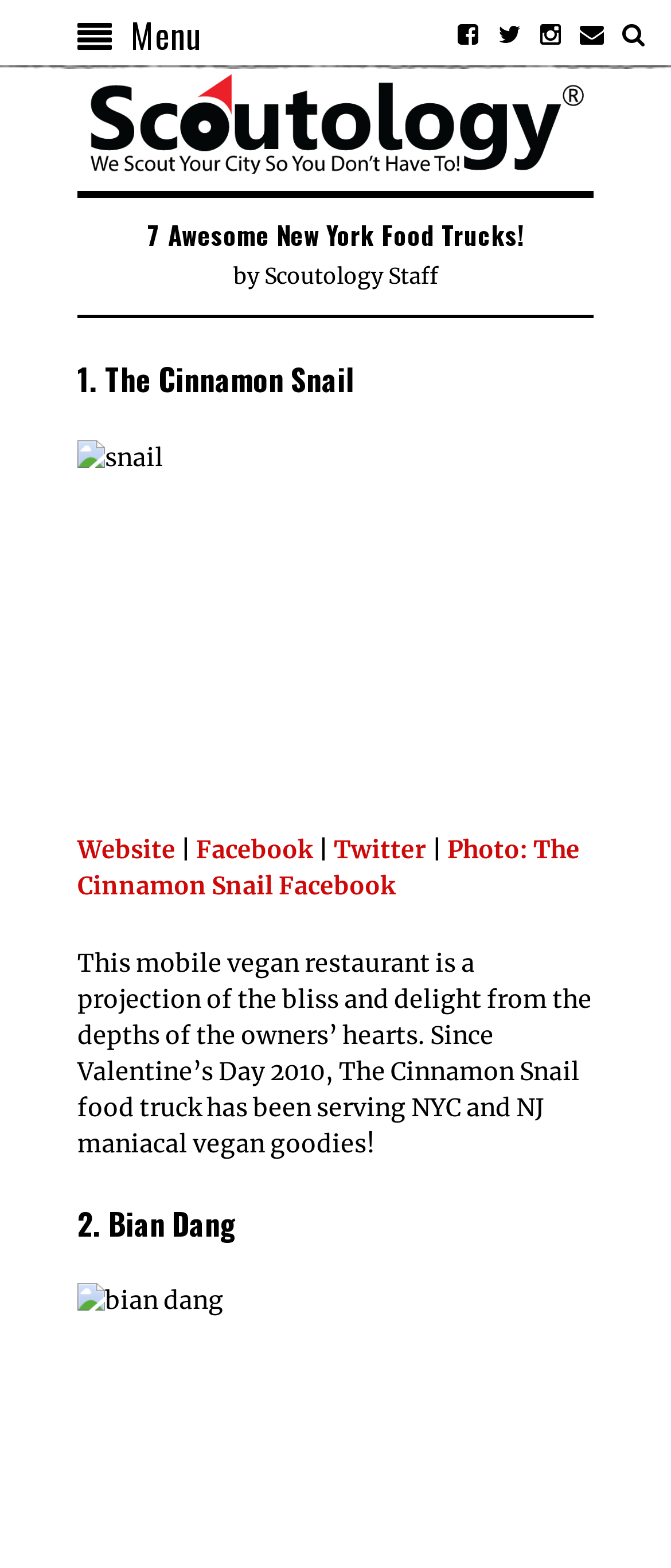Given the element description: "Instagram", predict the bounding box coordinates of this UI element. The coordinates must be four float numbers between 0 and 1, given as [left, top, right, bottom].

[0.79, 0.0, 0.851, 0.044]